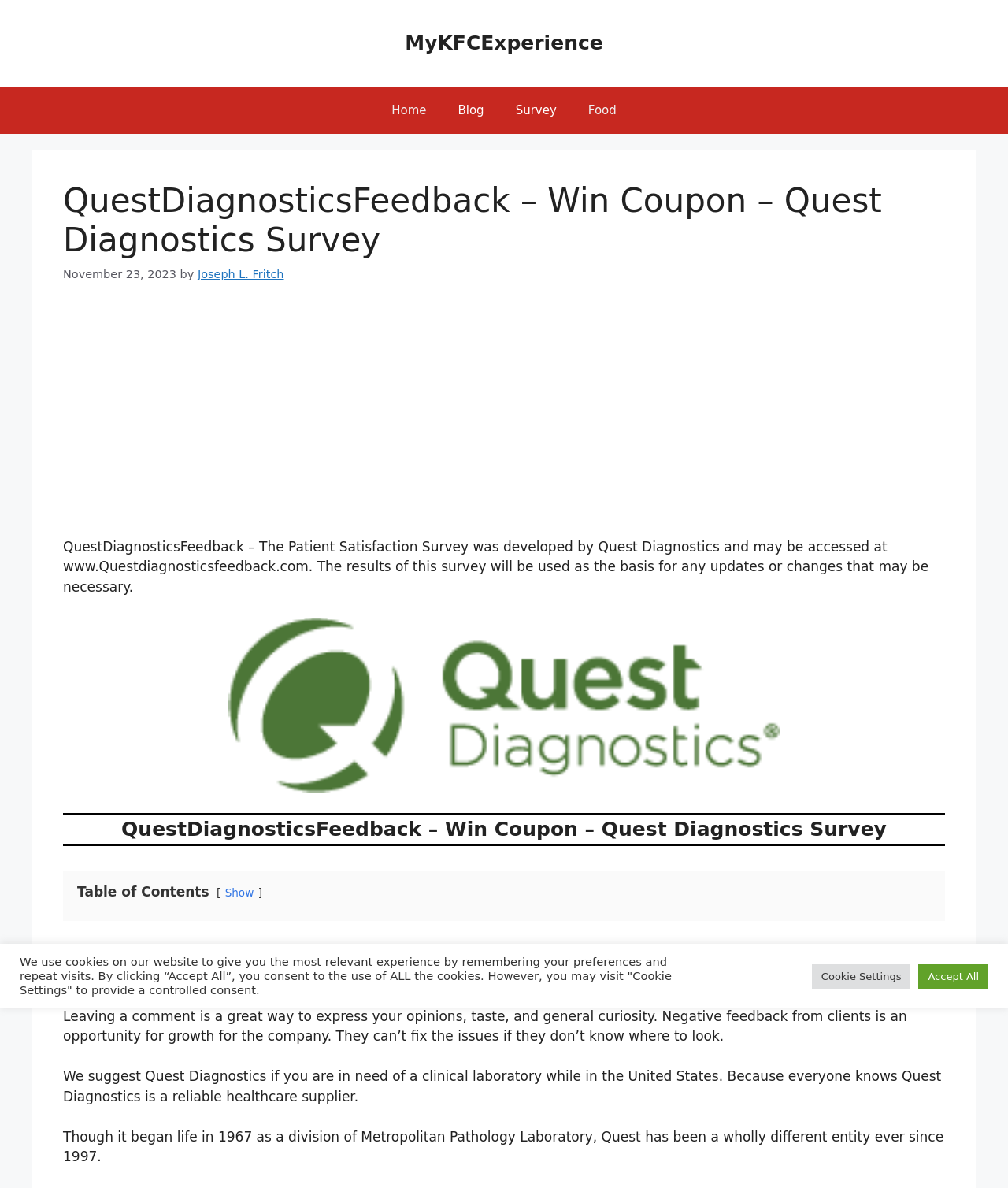Using the information in the image, give a detailed answer to the following question: What is the name of the author mentioned on the webpage?

I found the answer by reading the link element that says 'Joseph L. Fritch' which is located near the time element that says 'November 23, 2023'.